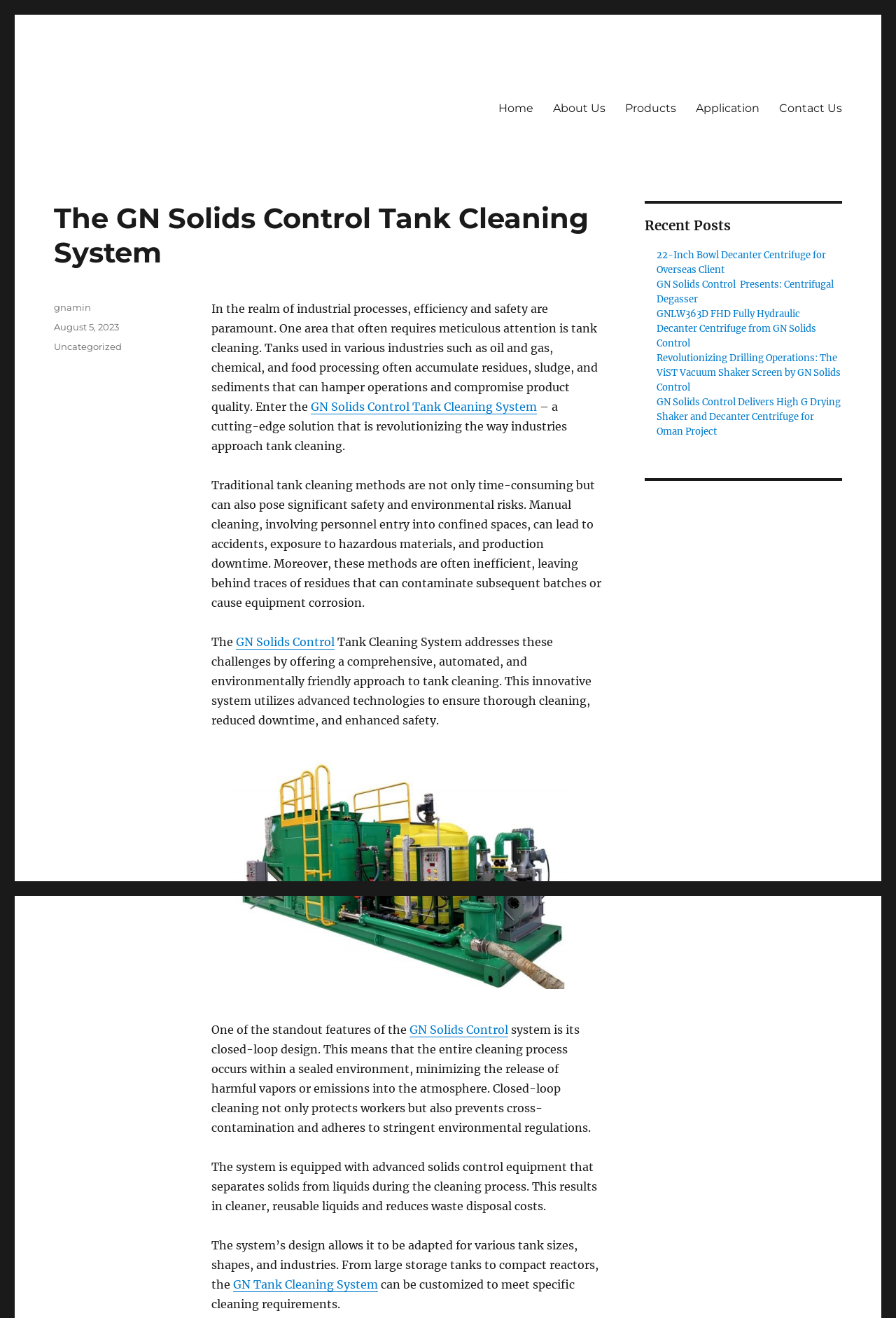Find the main header of the webpage and produce its text content.

The GN Solids Control Tank Cleaning System